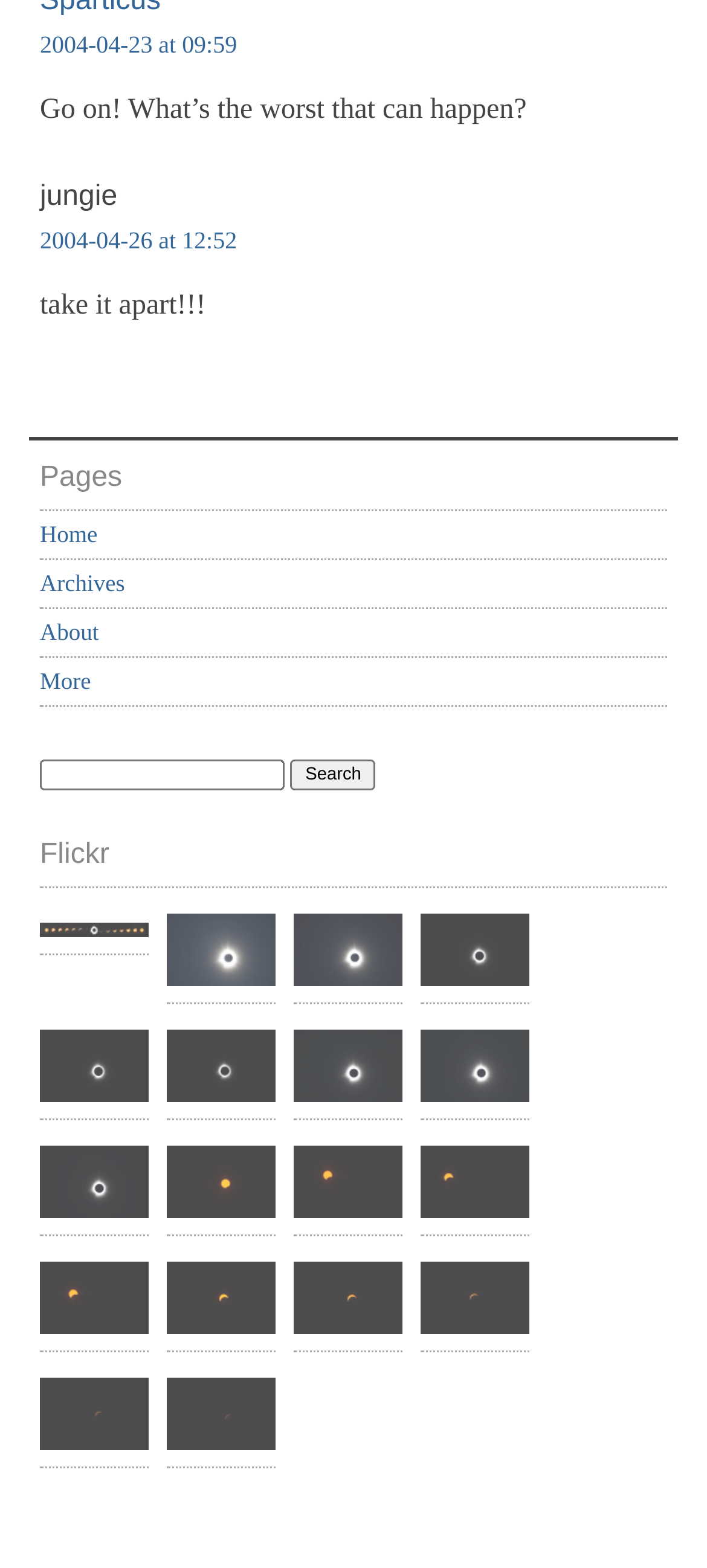Please specify the bounding box coordinates of the element that should be clicked to execute the given instruction: 'Go to the 'Archives' page'. Ensure the coordinates are four float numbers between 0 and 1, expressed as [left, top, right, bottom].

[0.056, 0.363, 0.177, 0.38]